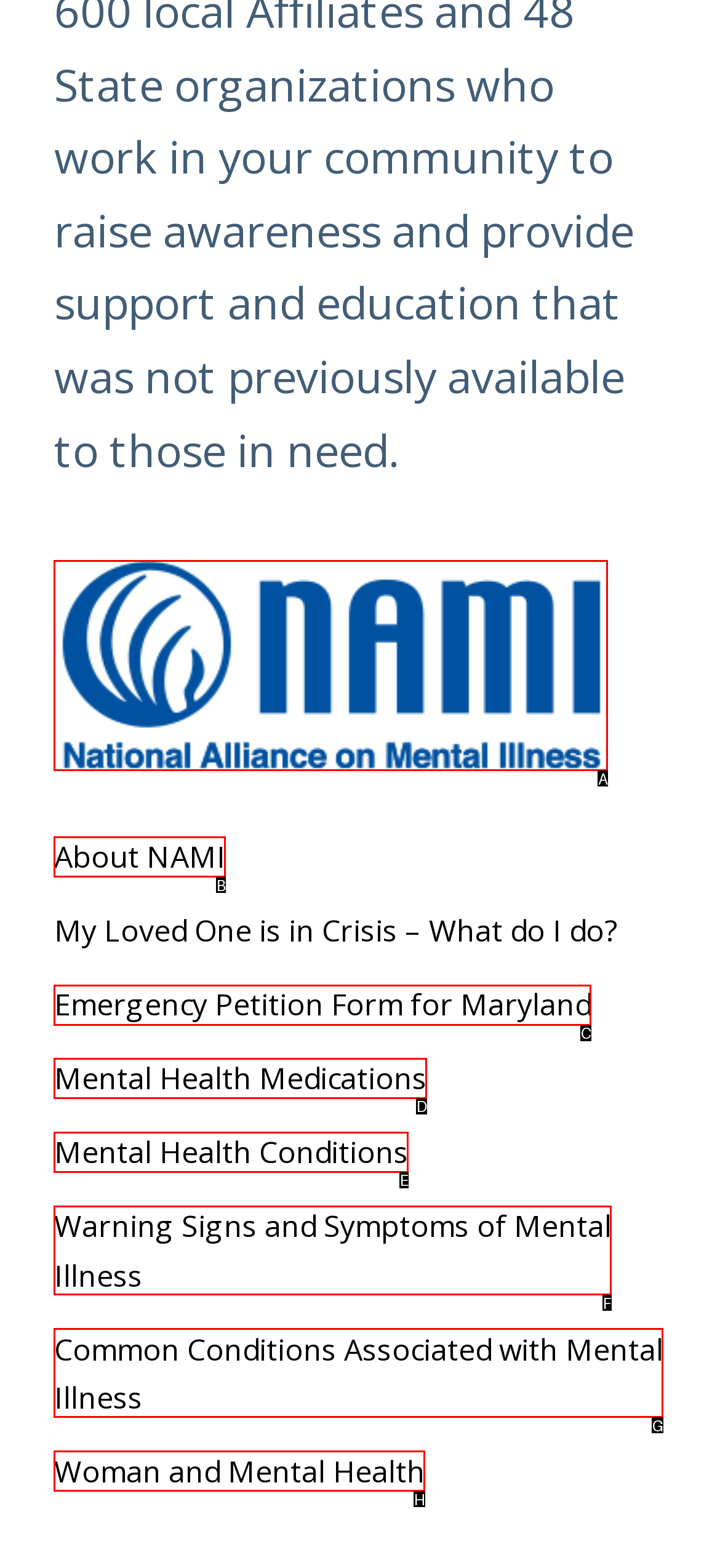Decide which HTML element to click to complete the task: view emergency petition form for Maryland Provide the letter of the appropriate option.

C